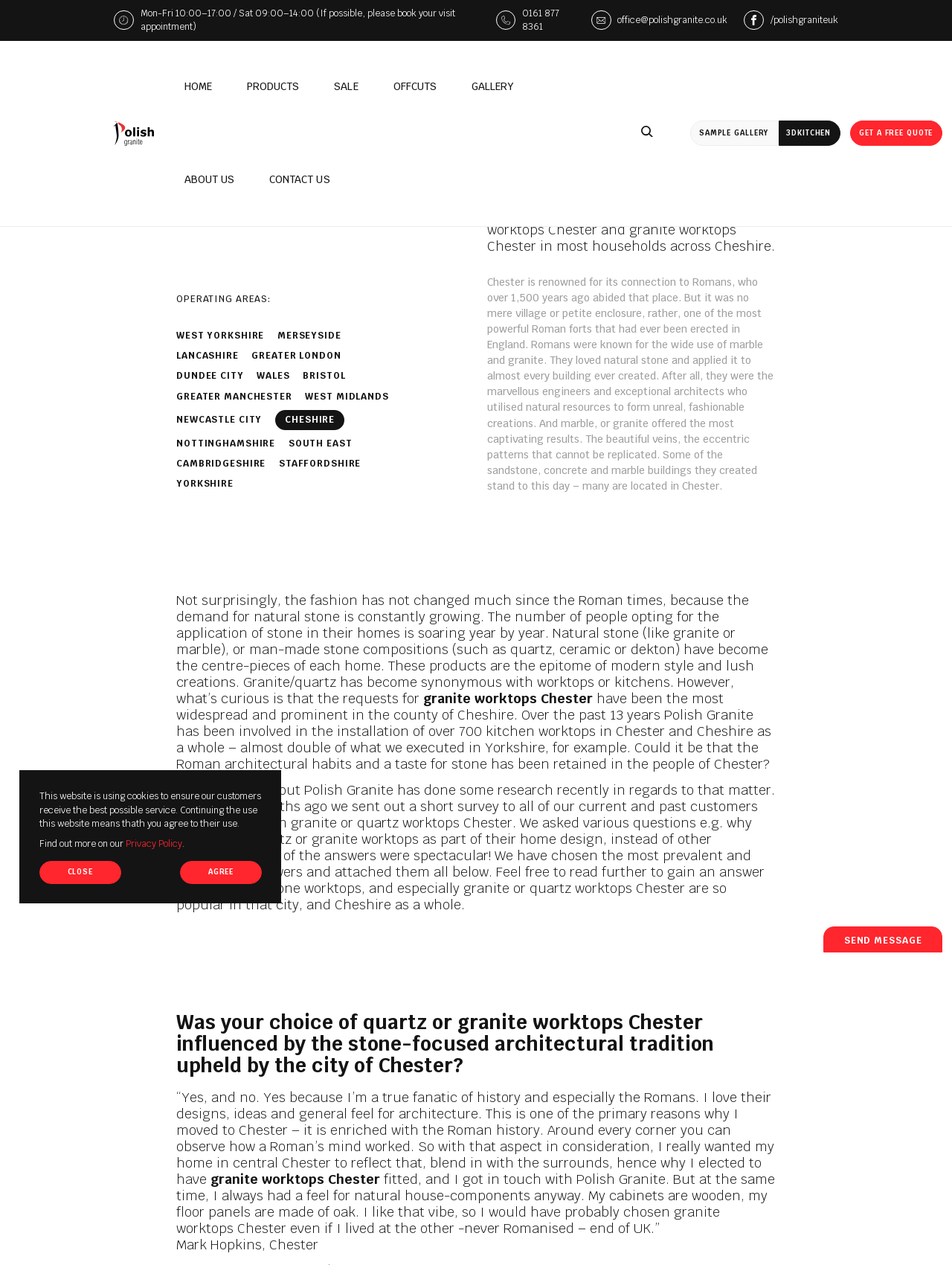What is the purpose of the 'GET A FREE QUOTE' link?
Analyze the image and deliver a detailed answer to the question.

The 'GET A FREE QUOTE' link is likely intended for customers to request a quote for the products or services offered by the company, allowing them to inquire about prices and other details before making a purchase.